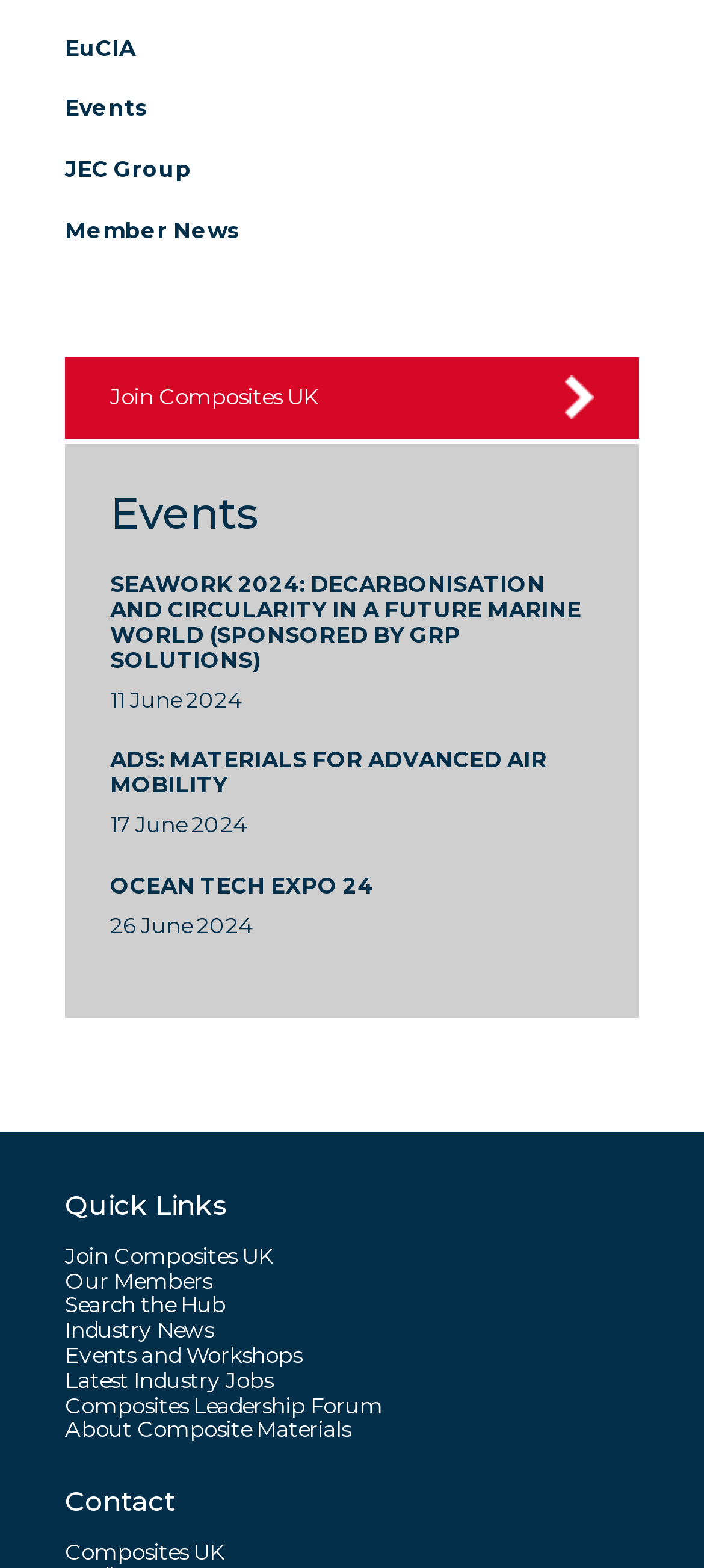Please specify the bounding box coordinates of the clickable region to carry out the following instruction: "Join Composites UK". The coordinates should be four float numbers between 0 and 1, in the format [left, top, right, bottom].

[0.156, 0.239, 0.844, 0.268]